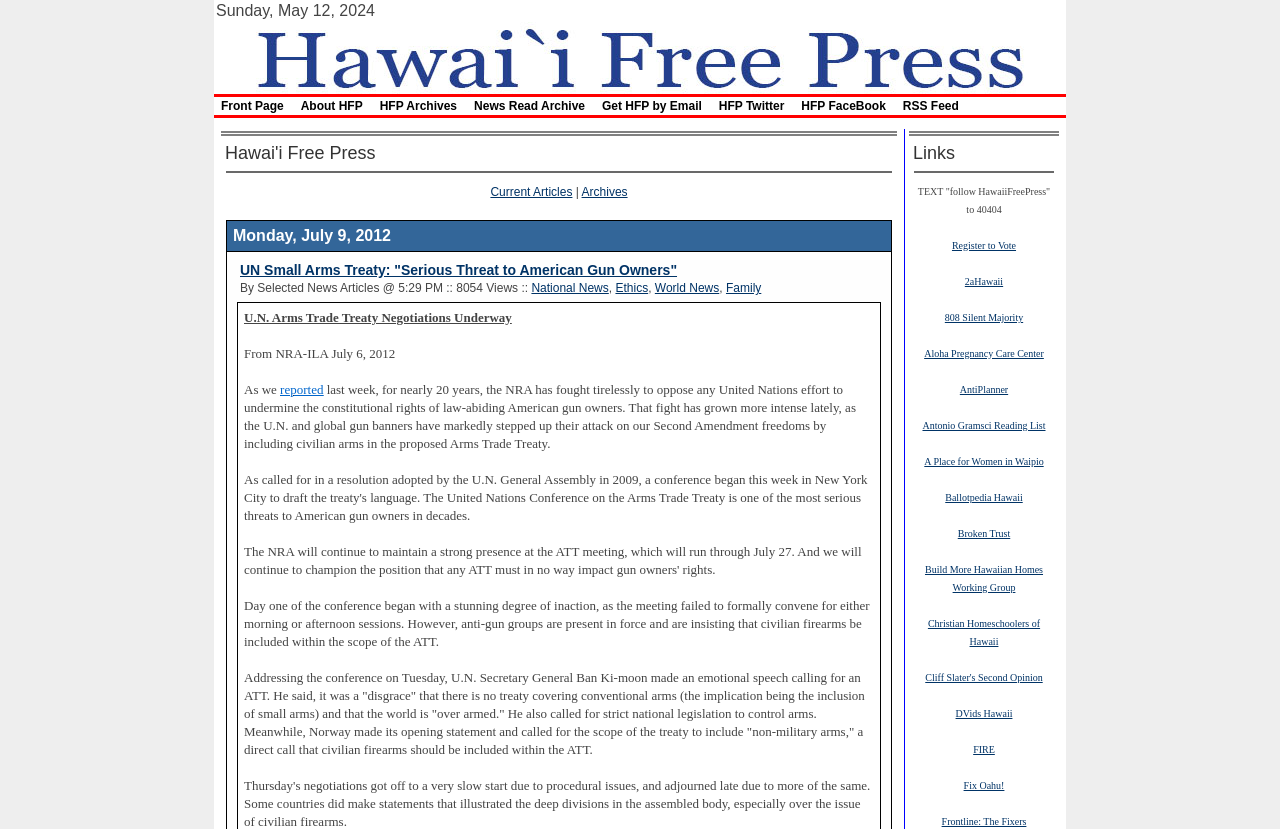Specify the bounding box coordinates of the area that needs to be clicked to achieve the following instruction: "Check the 'Current Articles' section".

[0.383, 0.223, 0.447, 0.24]